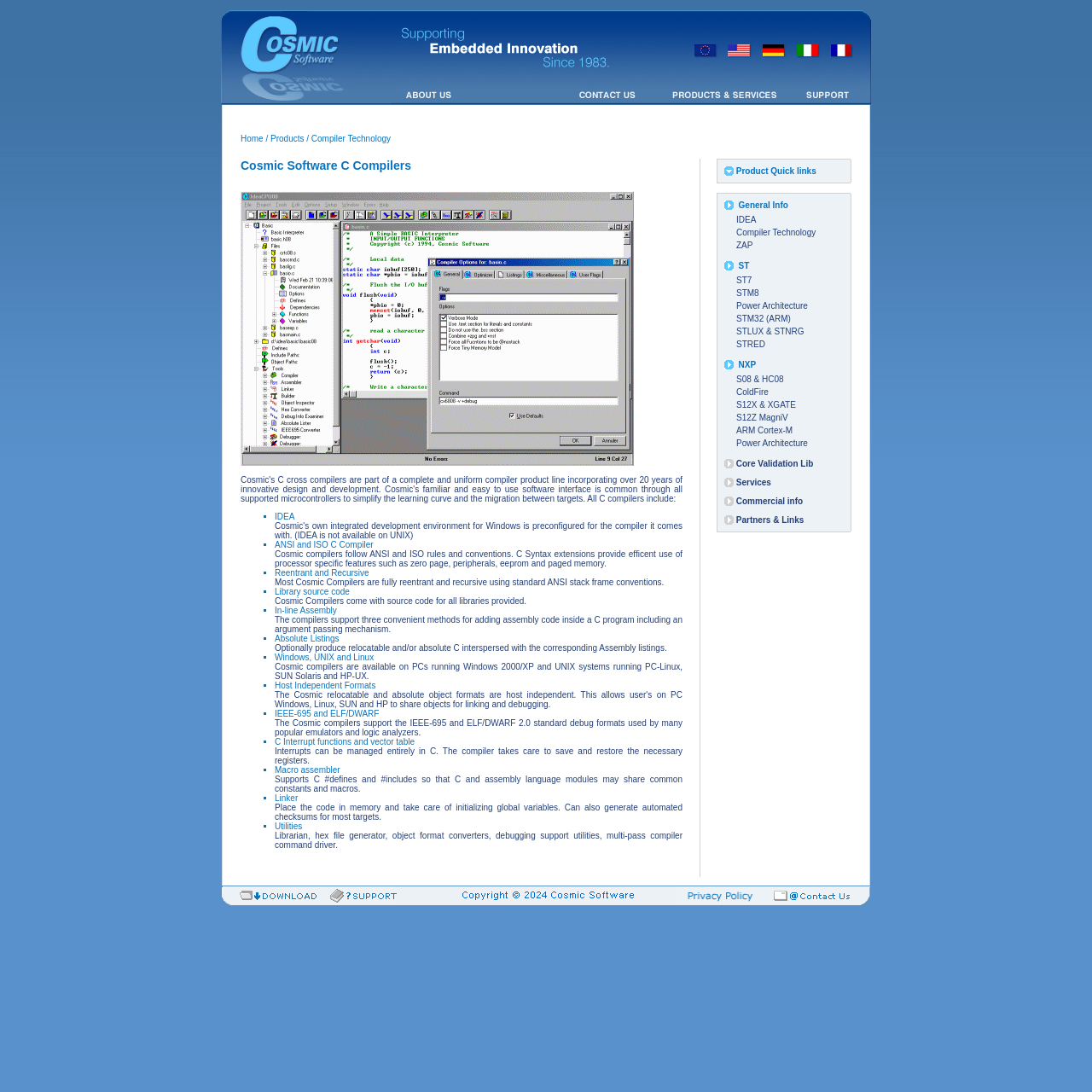Highlight the bounding box coordinates of the element you need to click to perform the following instruction: "Click the Cosmic Germany link."

[0.692, 0.059, 0.723, 0.073]